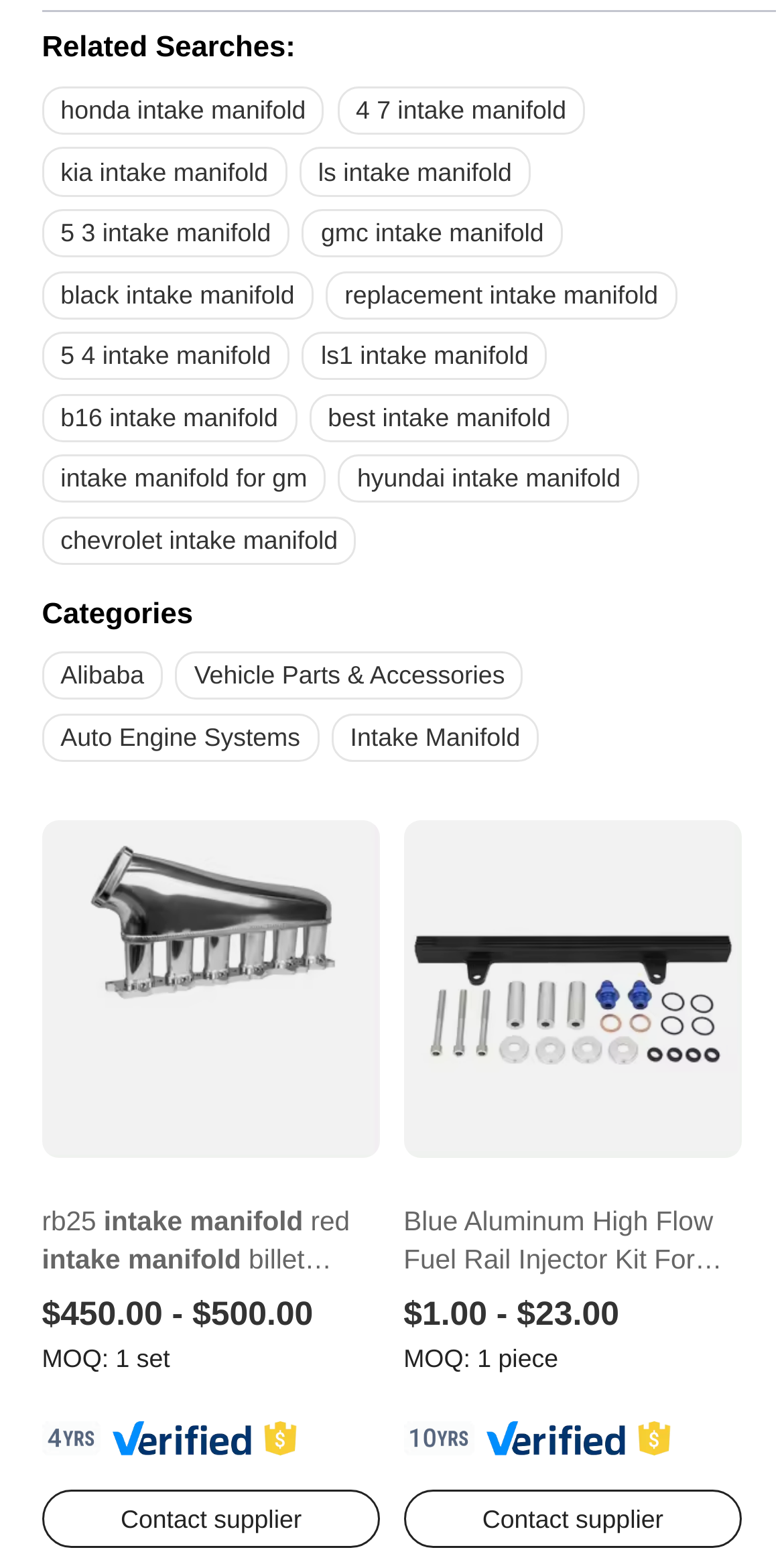Carefully examine the image and provide an in-depth answer to the question: What is the price range of the rb25 intake manifold?

I found the price range of the rb25 intake manifold by looking at the link that mentions 'rb25 intake manifold red intake manifold billet intake manifold $450.00 - $500.00 MOQ: 1 set Contact supplier'.